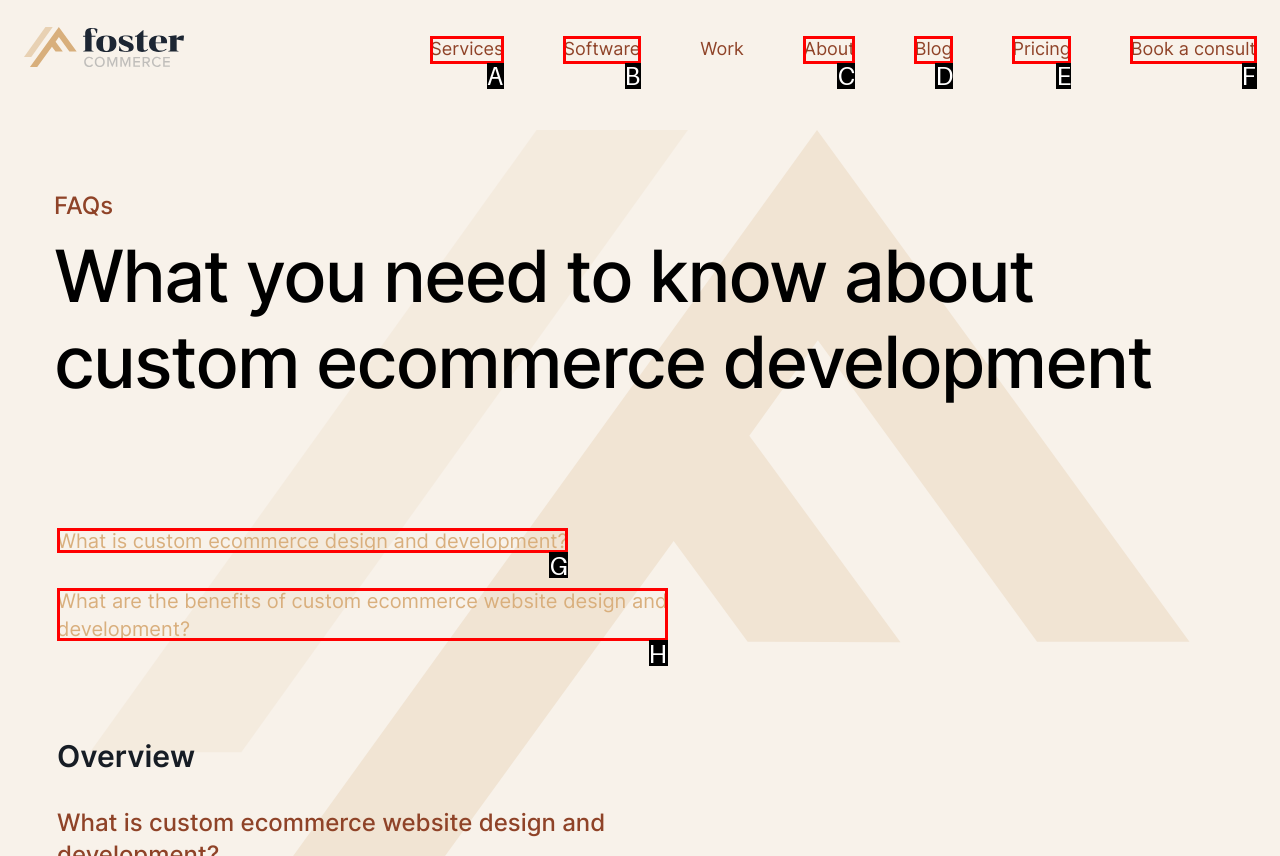Based on the description: Pricing, identify the matching lettered UI element.
Answer by indicating the letter from the choices.

E